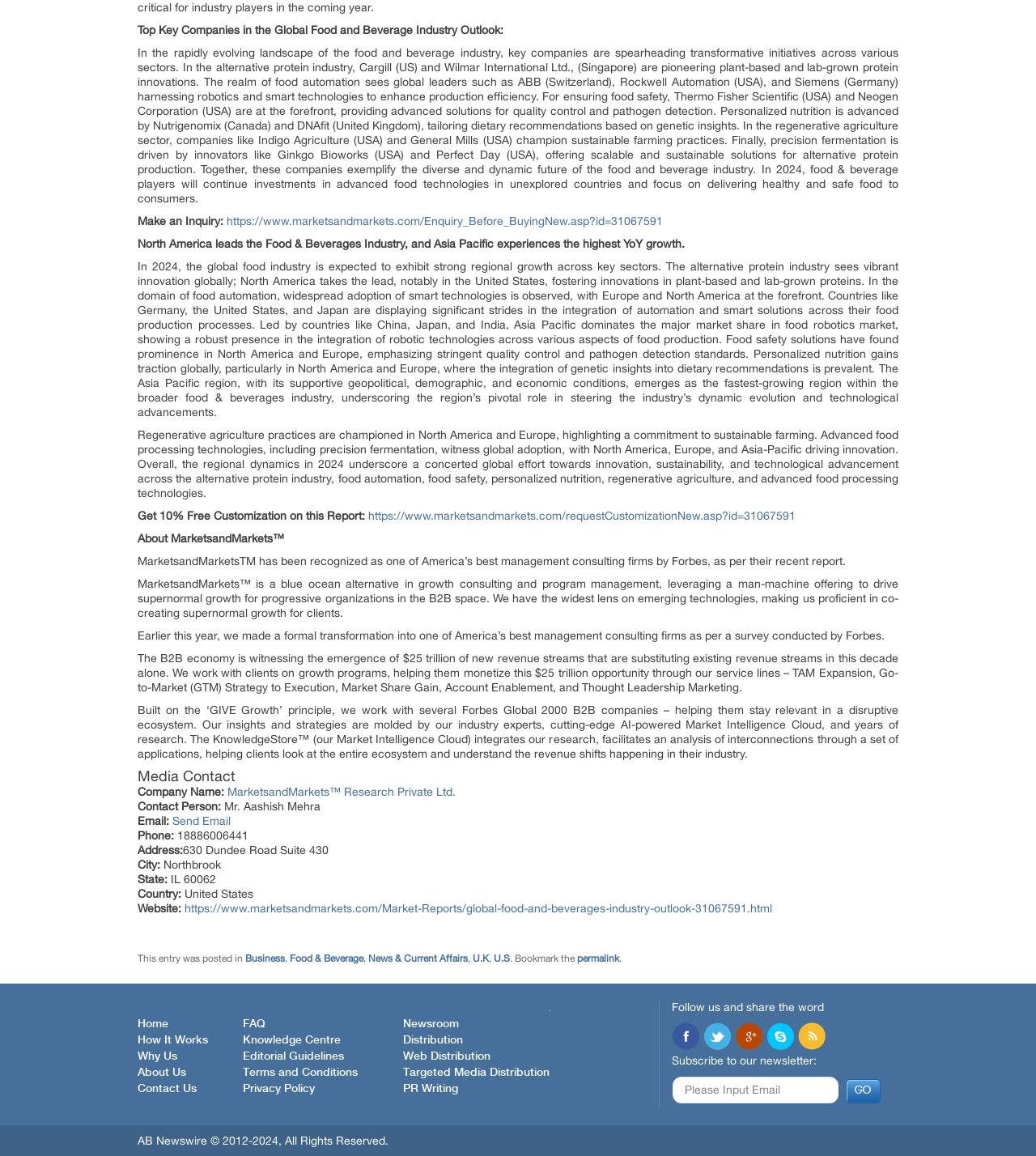Show the bounding box coordinates for the HTML element described as: "About Us".

[0.133, 0.923, 0.18, 0.933]